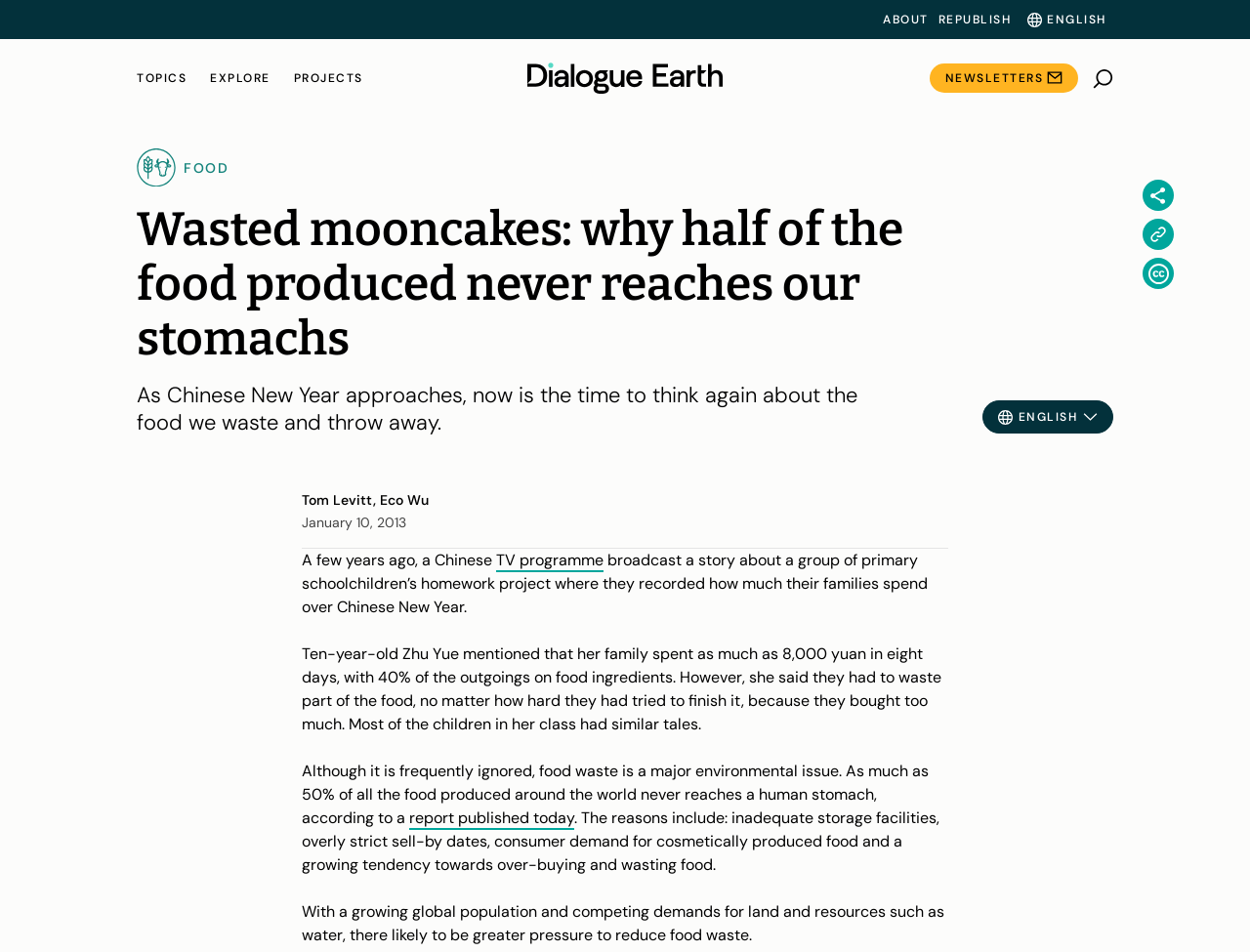Please determine the bounding box coordinates of the element's region to click in order to carry out the following instruction: "Like this post". The coordinates should be four float numbers between 0 and 1, i.e., [left, top, right, bottom].

None